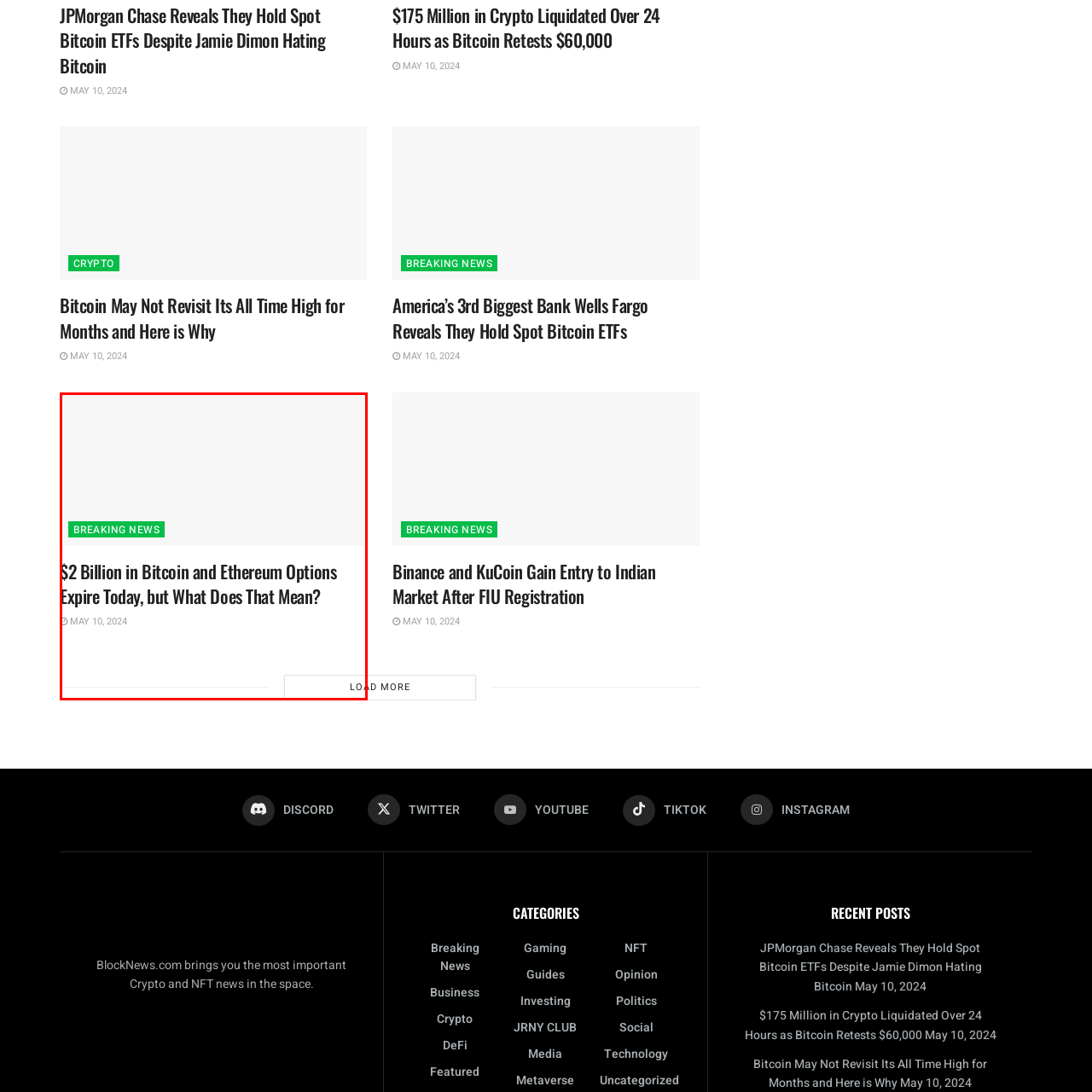Create an extensive description for the image inside the red frame.

The image features a bold headline stating "$2 Billion in Bitcoin and Ethereum Options Expire Today, but What Does That Mean?" It is presented under a "BREAKING NEWS" banner, emphasizing the timeliness and significance of the information. Accompanying the date "MAY 10, 2024," this headline suggests a pivotal moment in the cryptocurrency market, likely impacting traders and investors as a substantial amount of options is set to expire. This scenario is critical, as option expirations can lead to increased volatility and potential shifts in market dynamics for Bitcoin and Ethereum.